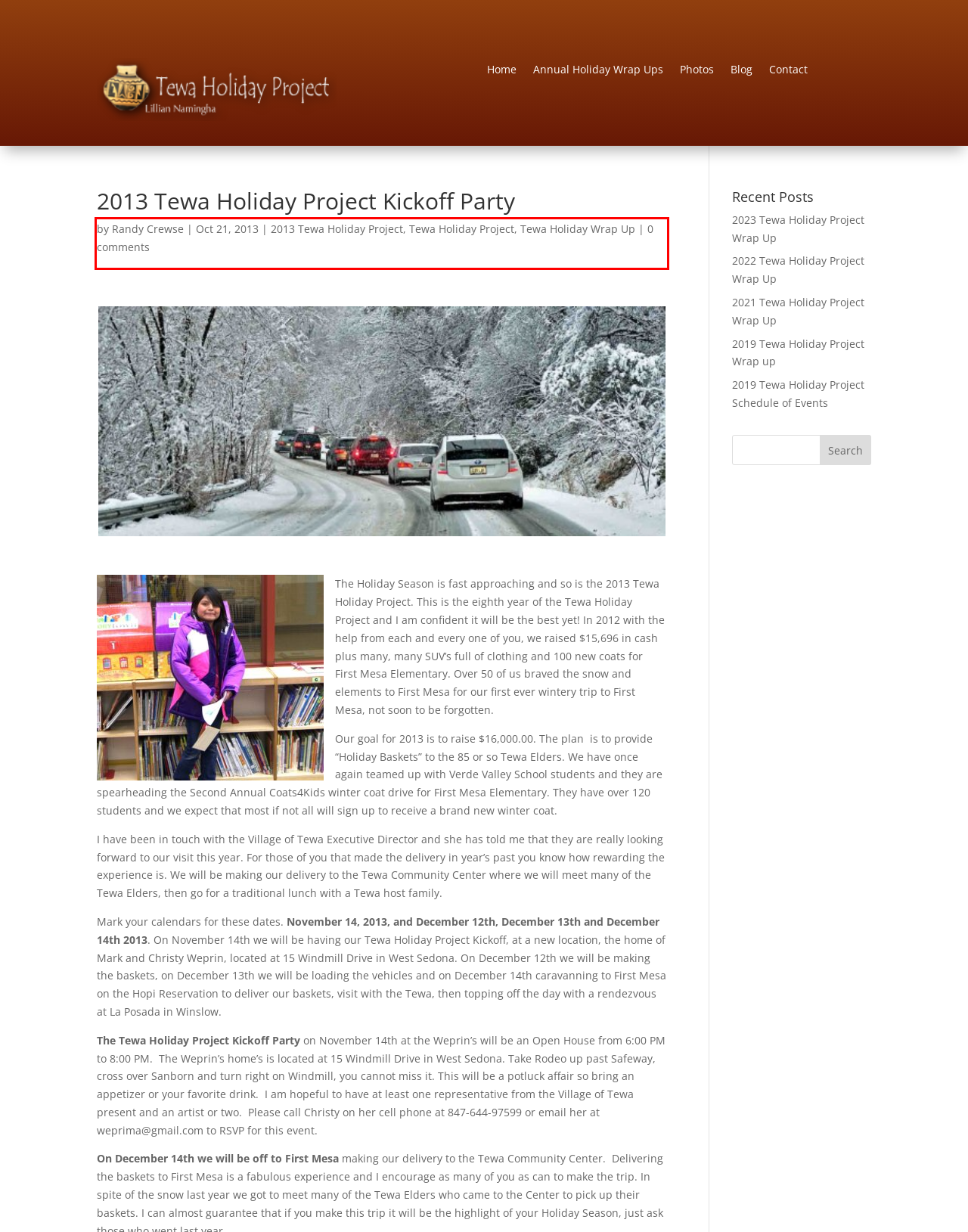From the screenshot of the webpage, locate the red bounding box and extract the text contained within that area.

by Randy Crewse | Oct 21, 2013 | 2013 Tewa Holiday Project, Tewa Holiday Project, Tewa Holiday Wrap Up | 0 comments